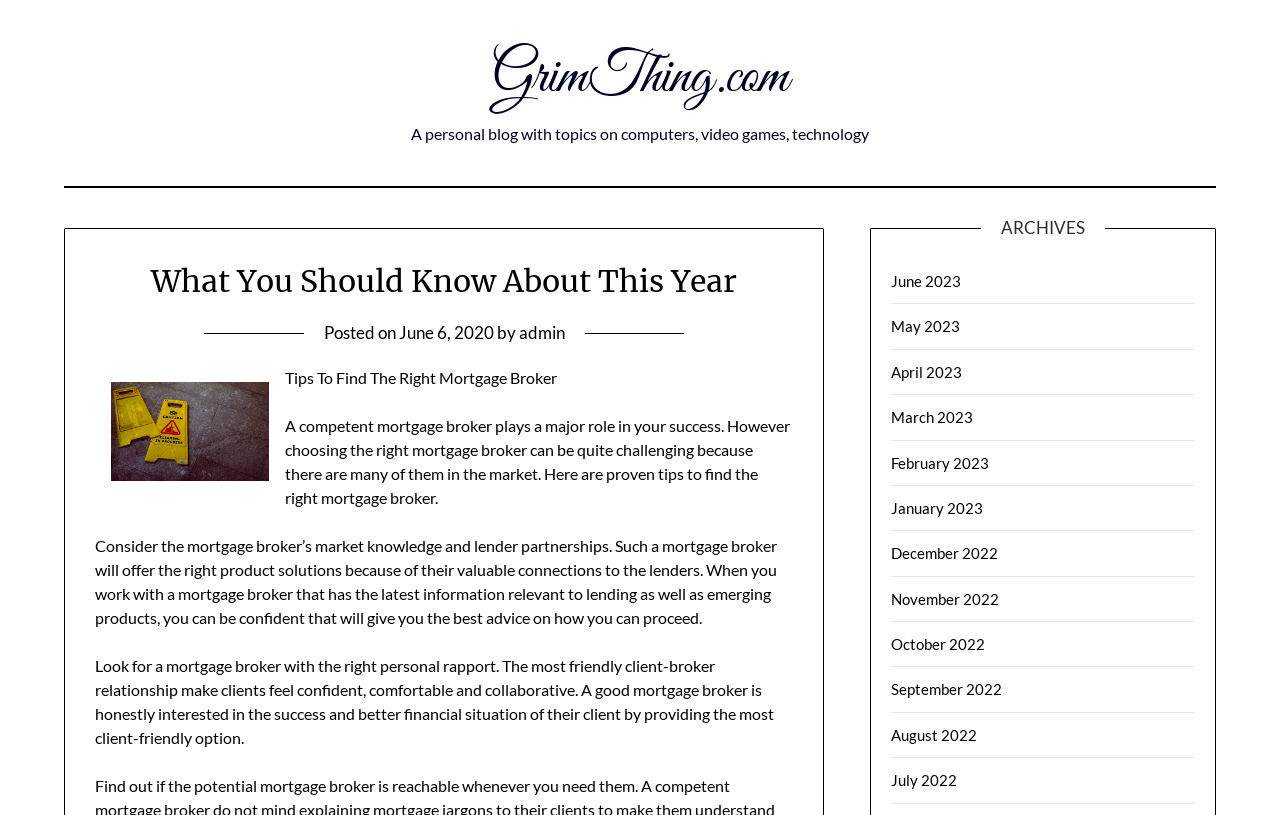Determine the coordinates of the bounding box for the clickable area needed to execute this instruction: "view the archives for June 2023".

[0.696, 0.334, 0.751, 0.356]